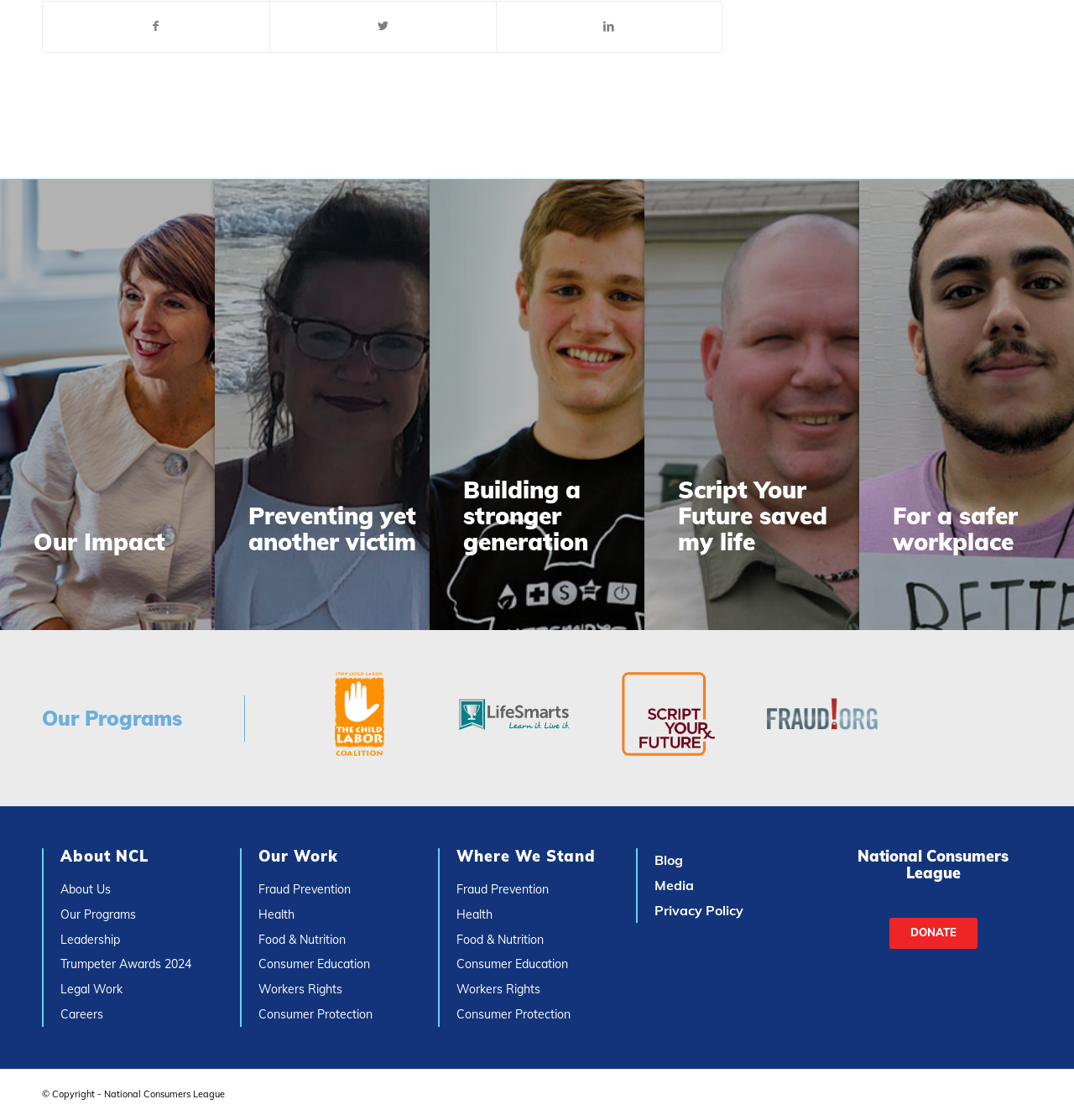What is the organization's name?
Answer the question in a detailed and comprehensive manner.

I found the organization's name by looking at the heading 'National Consumers League' located at the bottom of the webpage, which suggests that it is the title of the organization.